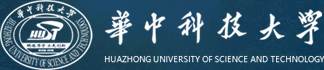Generate a detailed caption that describes the image.

The image features the emblem and name of Huazhong University of Science and Technology (HUST), a renowned institution located in Wuhan, China. The design showcases the university's commitment to education and innovation, incorporating both iconographic elements and stylized text. The logo presents a dynamic representation that emphasizes HUST's focus on scientific and technological advancements, reflecting its prominent standing in academic and research communities. This visual identity is integral to the university's branding and public recognition, exemplifying its mission to contribute to the field of higher education and research excellence.